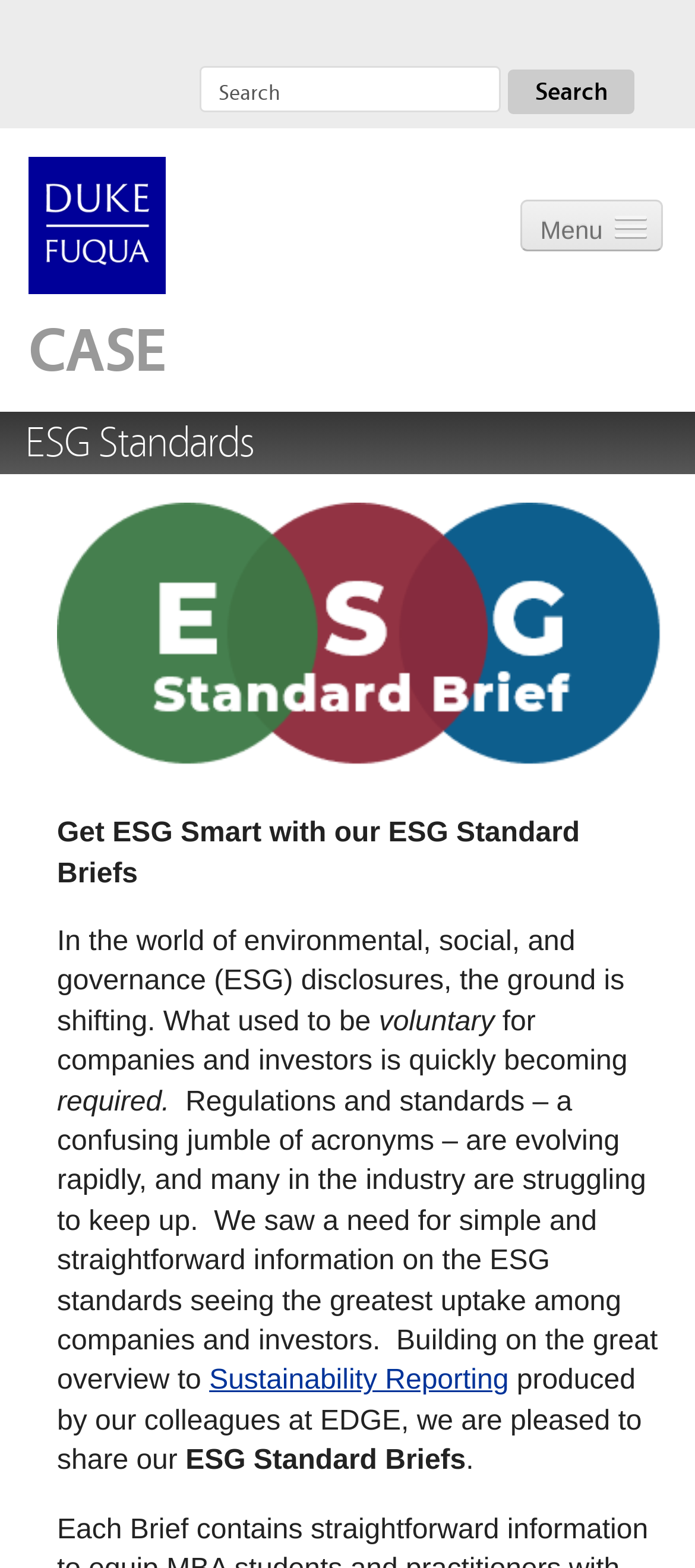Find the bounding box coordinates of the UI element according to this description: "Practitioners".

[0.067, 0.785, 0.933, 0.816]